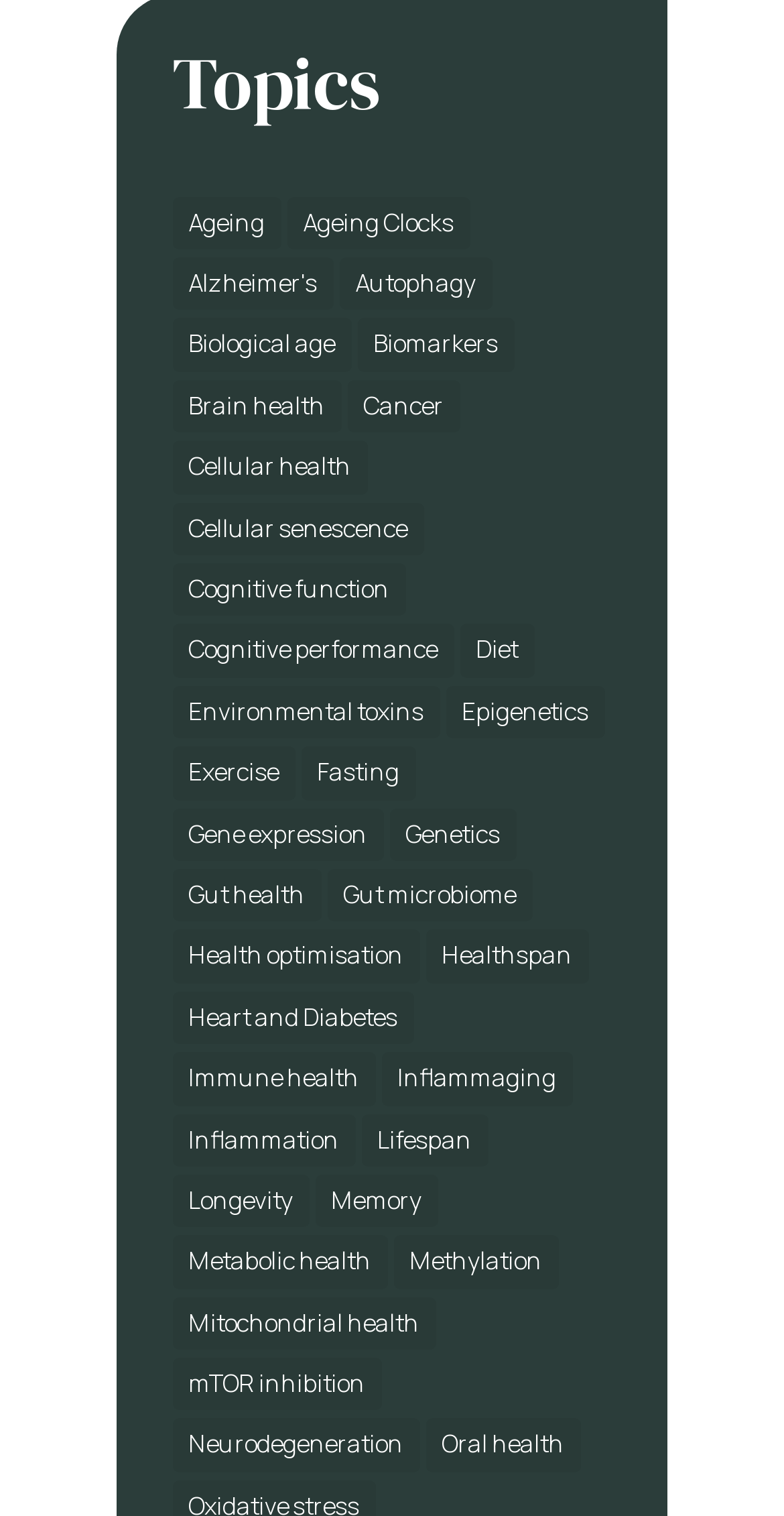Find the bounding box coordinates of the area to click in order to follow the instruction: "Explore Alzheimer's".

[0.22, 0.17, 0.425, 0.205]